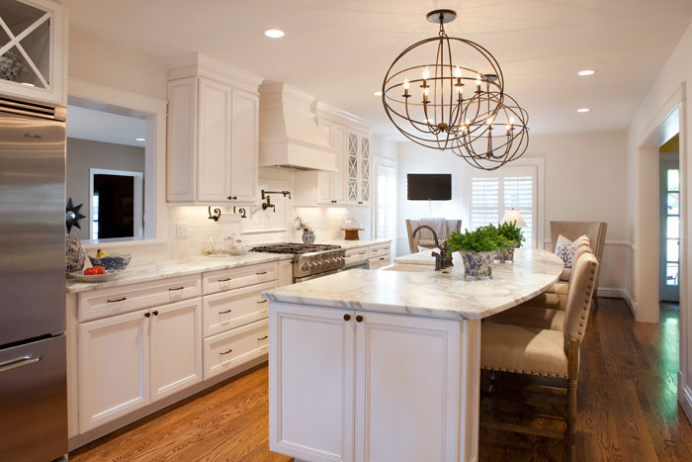Create a detailed narrative that captures the essence of the image.

This image showcases a stunning kitchen remodel by Roeser Home Remodeling located in St. Louis. The centerpiece is a spacious, elegantly designed kitchen island topped with beautiful marble counters. Surrounding the island are plush, upholstered chairs, perfect for family gatherings or casual dining. The cabinetry is crafted in a classic white finish, complementing the warm, rich tones of the hardwood floor. 

Modern appliances are seamlessly integrated, including a large stainless steel refrigerator and a professional-grade range, all designed to enhance both functionality and style. A striking pendant light hangs above the island, providing ambient illumination and adding a touch of contemporary elegance to the space. The kitchen also features a mix of natural light streaming in through well-placed windows, inviting a fresh and airy feel, ideal for both cooking and entertaining. This kitchen remodel exemplifies the combination of aesthetic appeal and practical layout, showcasing the transformative power of thoughtful design.